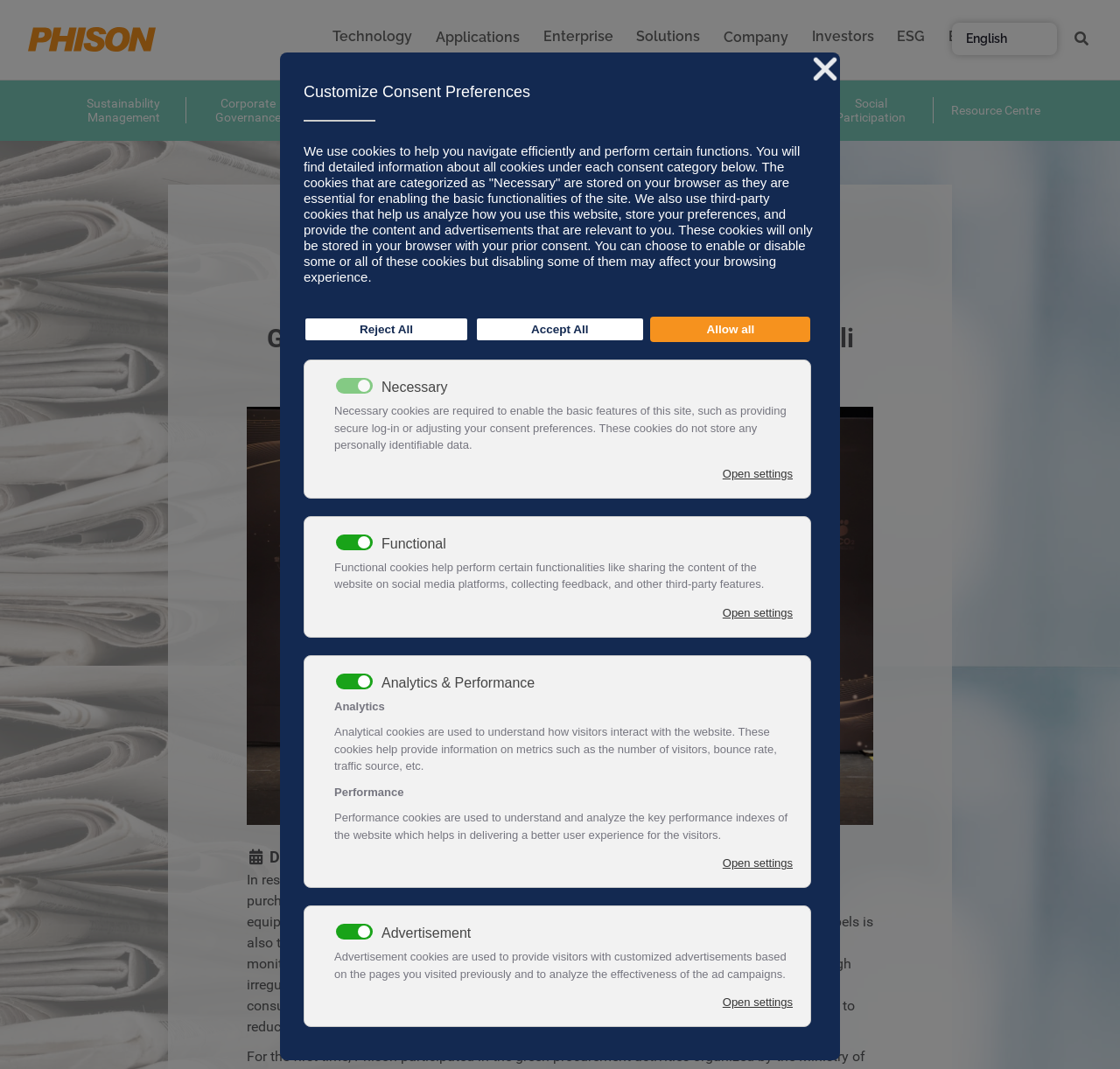Please find the bounding box coordinates (top-left x, top-left y, bottom-right x, bottom-right y) in the screenshot for the UI element described as follows: aria-label="PHISON Logo" title="PHISON Logo"

[0.025, 0.026, 0.195, 0.049]